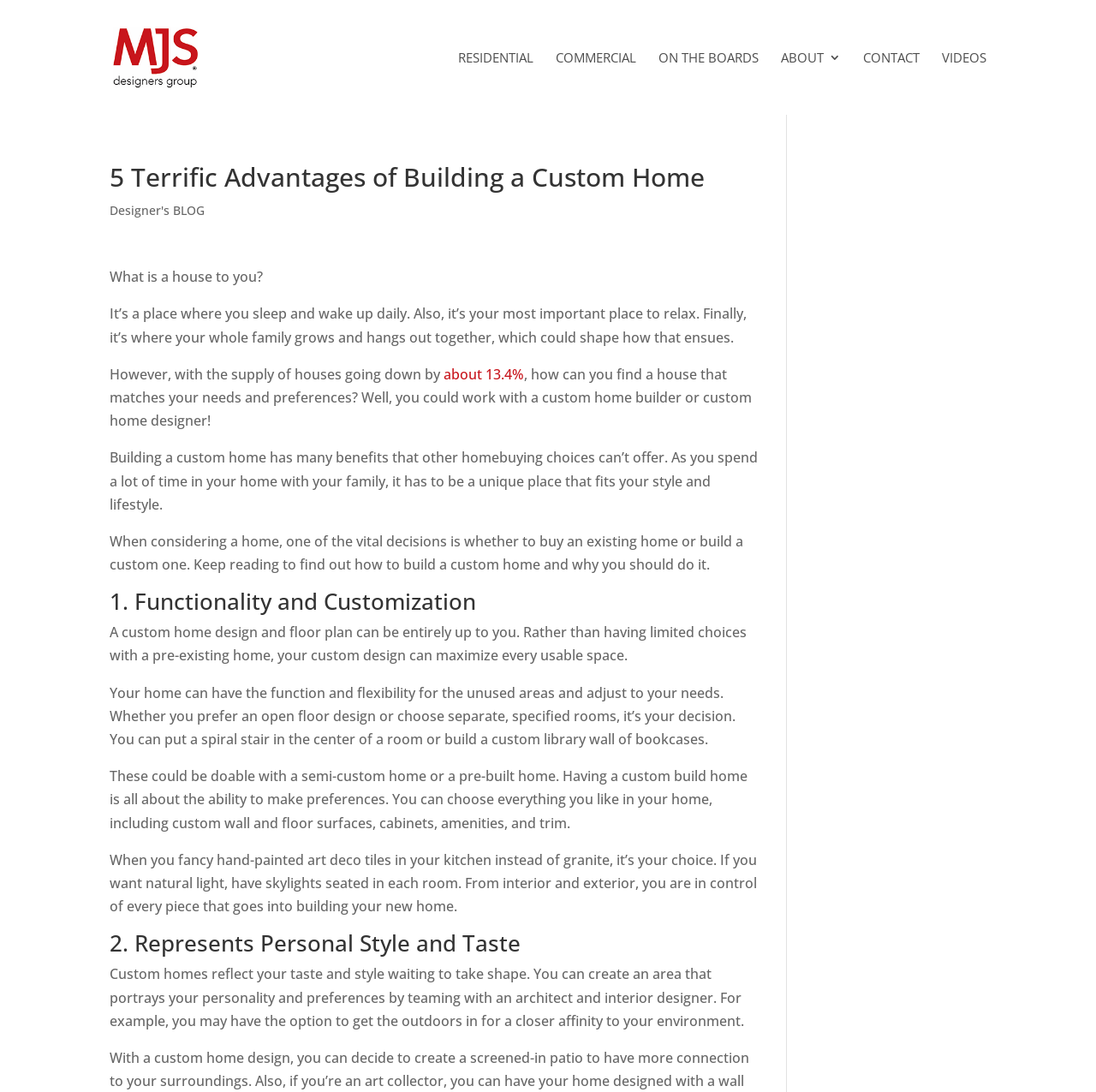Locate the bounding box coordinates of the item that should be clicked to fulfill the instruction: "Read the 'Designer's BLOG'".

[0.1, 0.185, 0.187, 0.2]